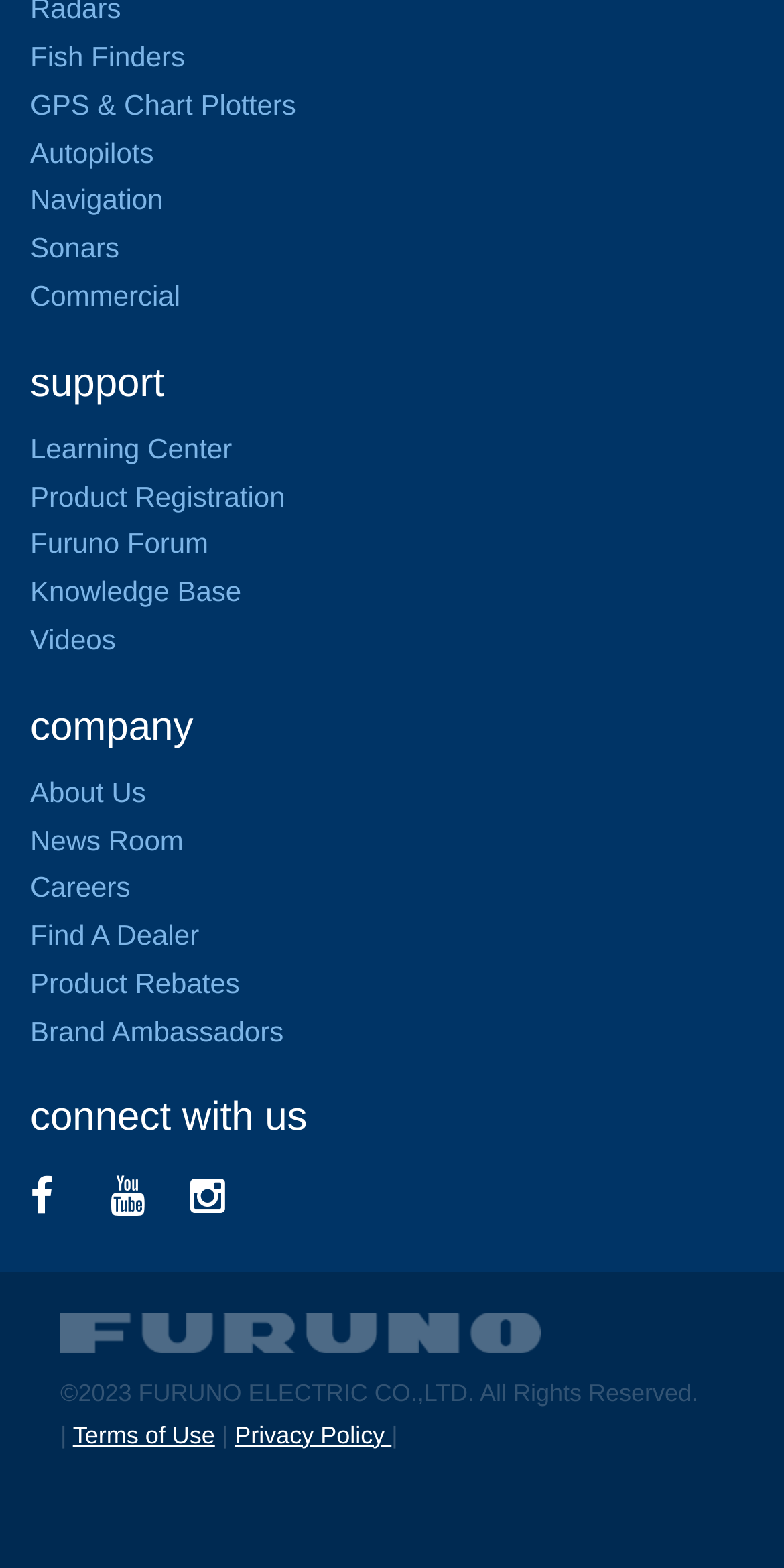Please indicate the bounding box coordinates for the clickable area to complete the following task: "View About Us". The coordinates should be specified as four float numbers between 0 and 1, i.e., [left, top, right, bottom].

[0.038, 0.494, 0.186, 0.515]